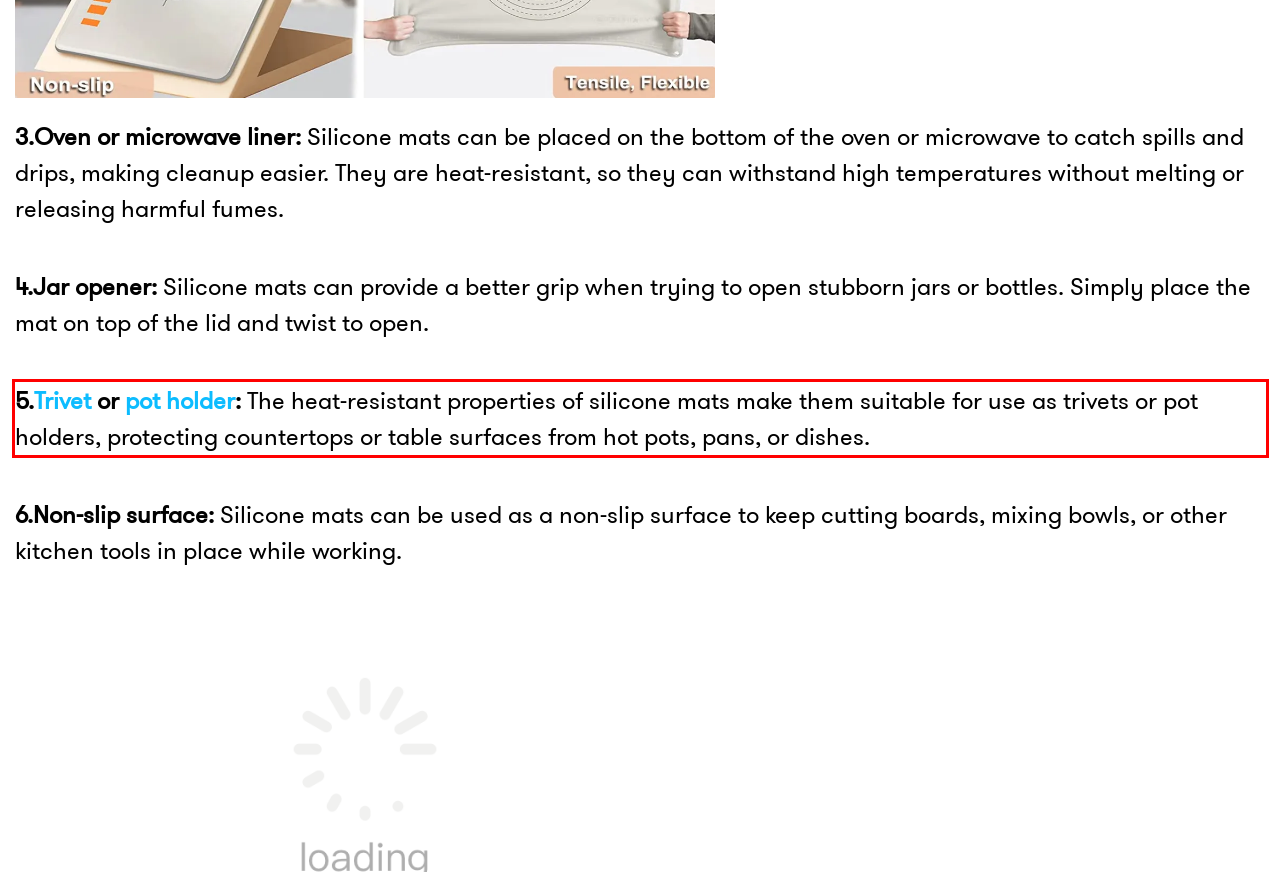Examine the webpage screenshot and use OCR to recognize and output the text within the red bounding box.

5.Trivet or pot holder: The heat-resistant properties of silicone mats make them suitable for use as trivets or pot holders, protecting countertops or table surfaces from hot pots, pans, or dishes.